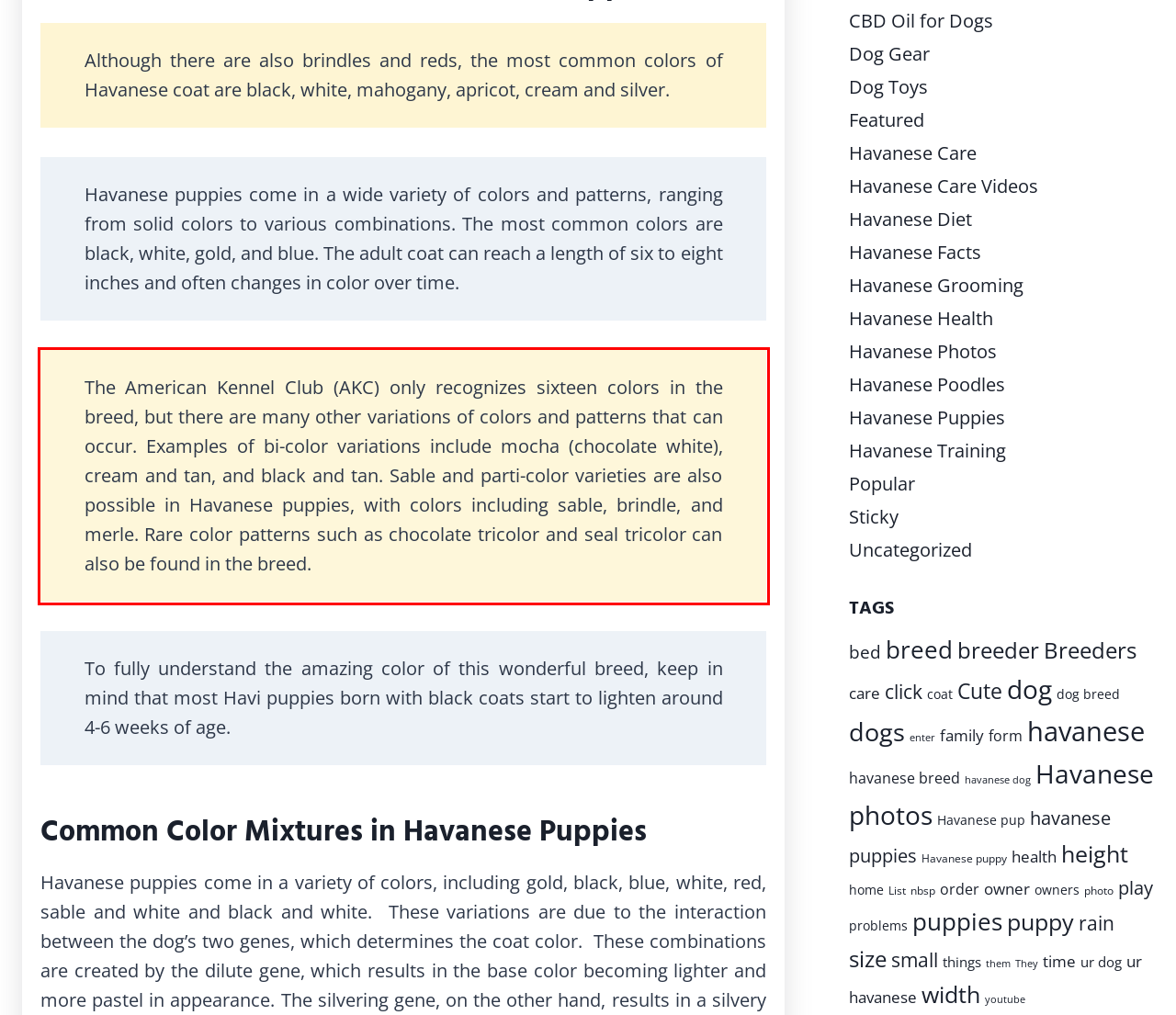Given a screenshot of a webpage containing a red bounding box, perform OCR on the text within this red bounding box and provide the text content.

The American Kennel Club (AKC) only recognizes sixteen colors in the breed, but there are many other variations of colors and patterns that can occur. Examples of bi-color variations include mocha (chocolate white), cream and tan, and black and tan. Sable and parti-color varieties are also possible in Havanese puppies, with colors including sable, brindle, and merle. Rare color patterns such as chocolate tricolor and seal tricolor can also be found in the breed.